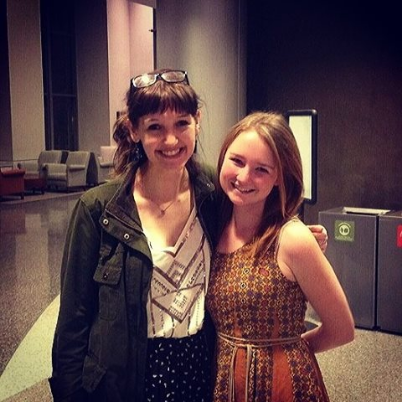What type of skirt is the woman on the right wearing?
Could you answer the question in a detailed manner, providing as much information as possible?

The caption states that the woman on the right wears a 'pattern dress with a fitted bodice and a flared skirt', which suggests that her skirt is flared.